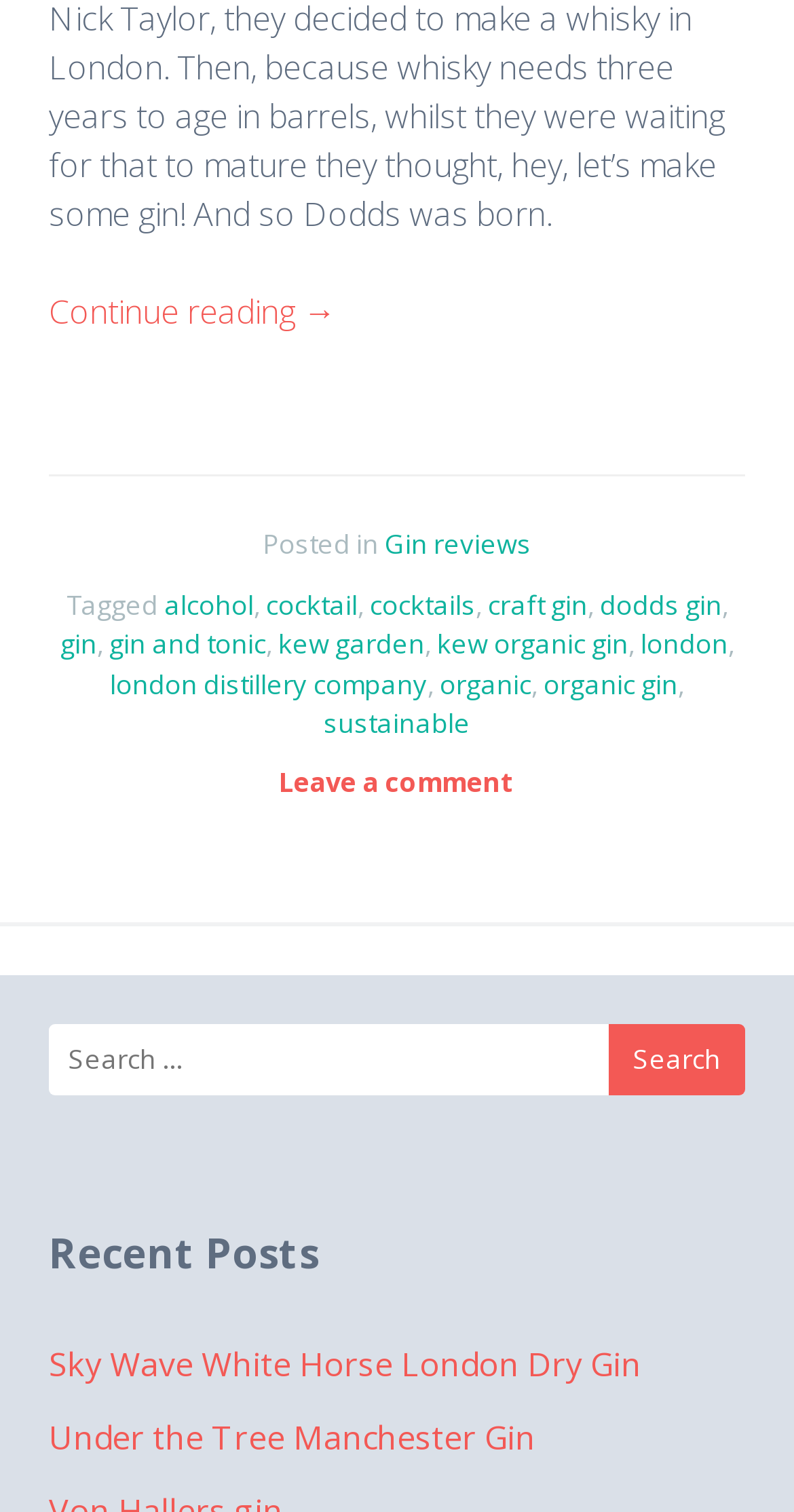Select the bounding box coordinates of the element I need to click to carry out the following instruction: "View 'Sky Wave White Horse London Dry Gin'".

[0.062, 0.887, 0.808, 0.916]